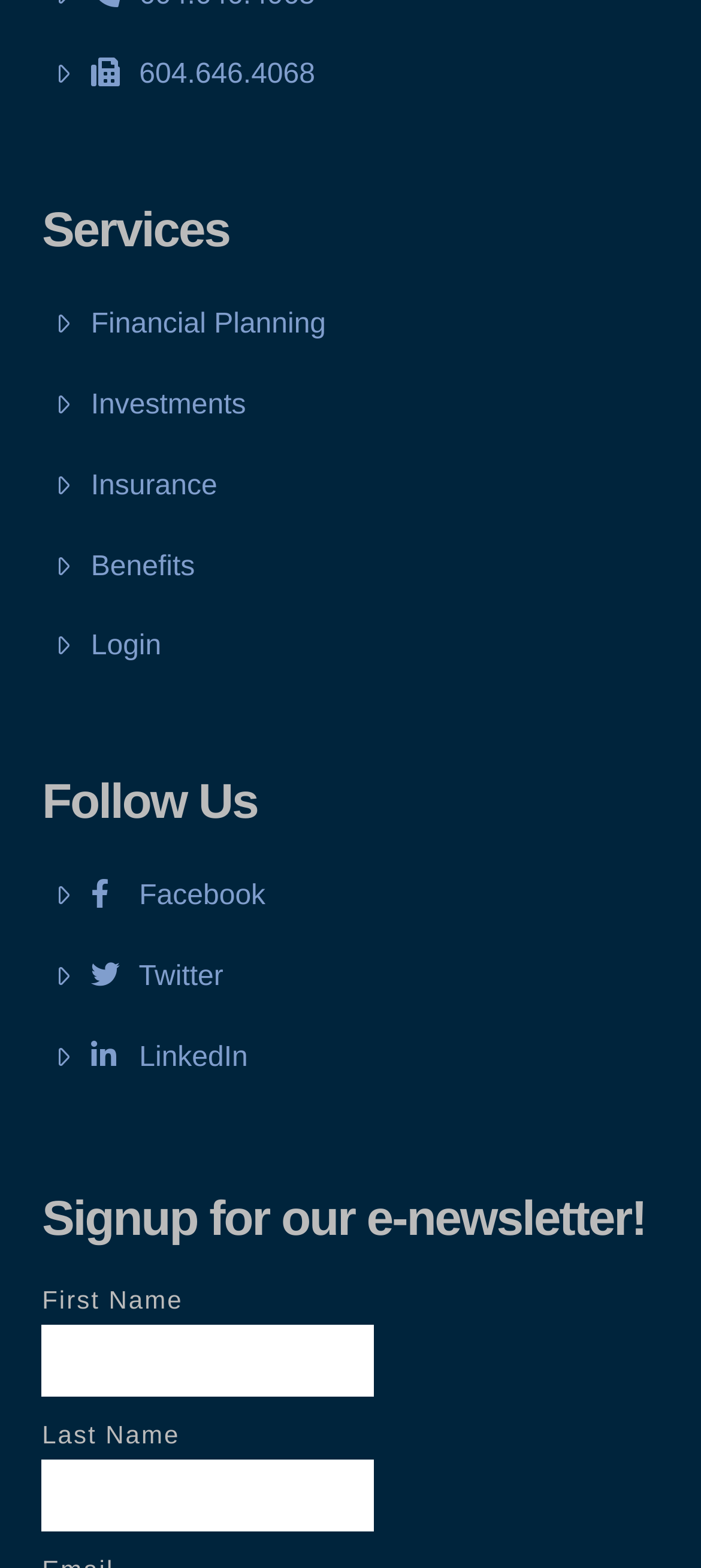Please identify the coordinates of the bounding box for the clickable region that will accomplish this instruction: "Click on Login".

[0.06, 0.399, 0.23, 0.427]